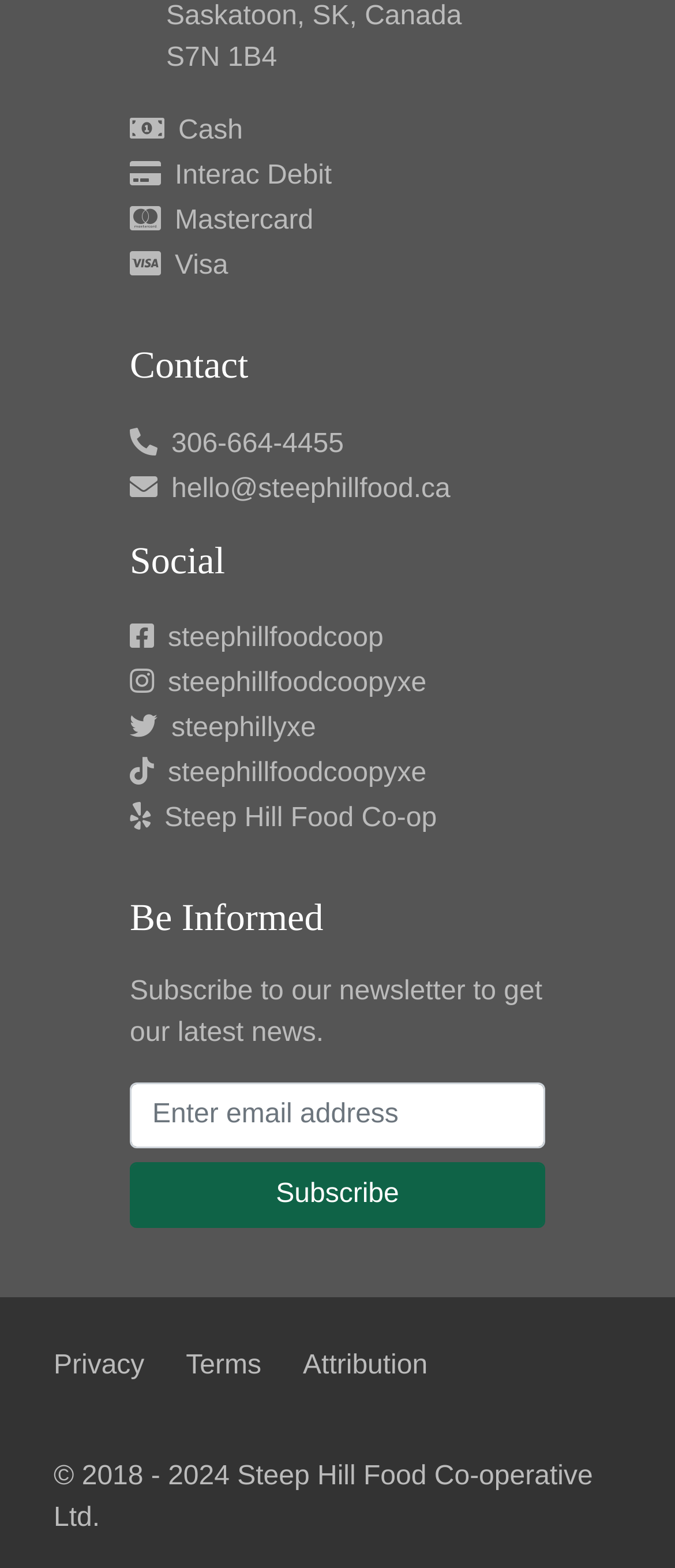What payment methods are accepted?
Look at the image and respond with a one-word or short-phrase answer.

Cash, Interac Debit, Mastercard, Visa